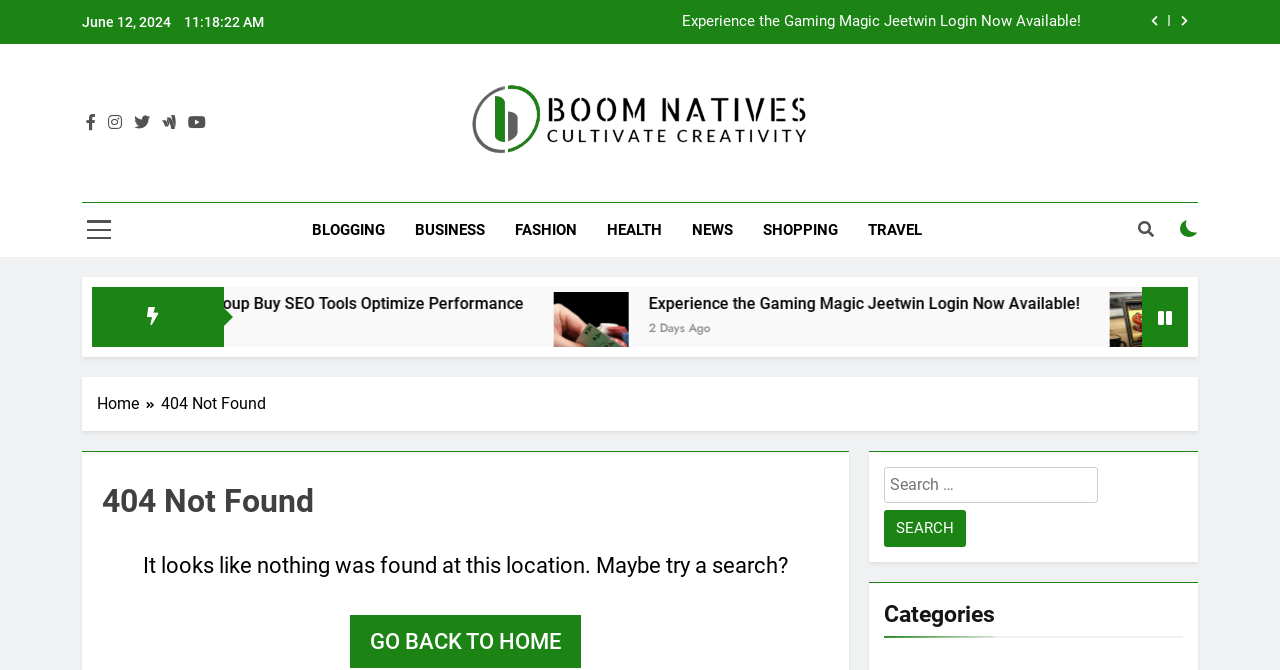Find the bounding box coordinates of the element you need to click on to perform this action: 'Read the blog post'. The coordinates should be represented by four float values between 0 and 1, in the format [left, top, right, bottom].

[0.326, 0.019, 0.845, 0.046]